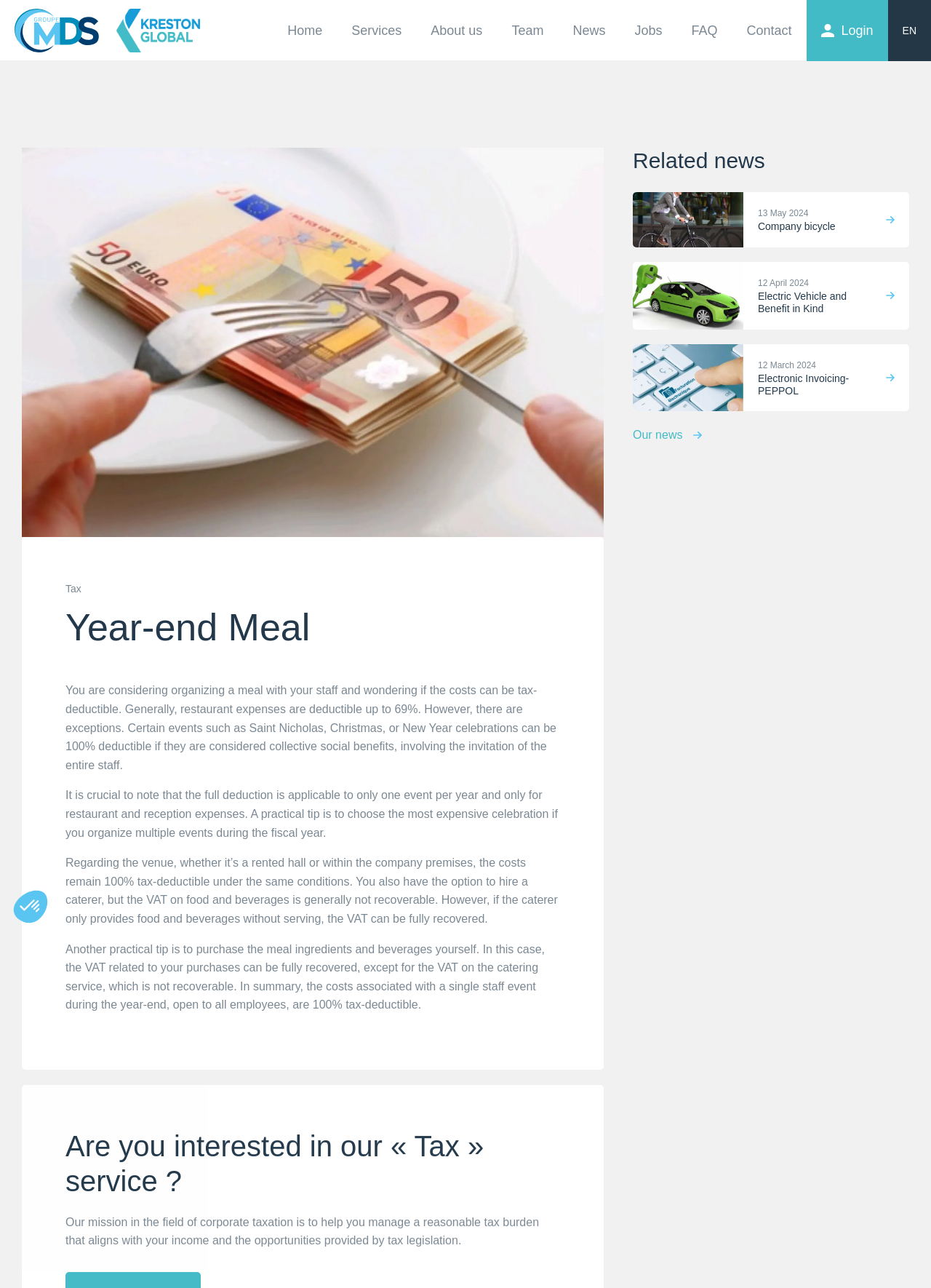Find the bounding box coordinates of the element you need to click on to perform this action: 'Send email to sales@reportsanddata.com'. The coordinates should be represented by four float values between 0 and 1, in the format [left, top, right, bottom].

None